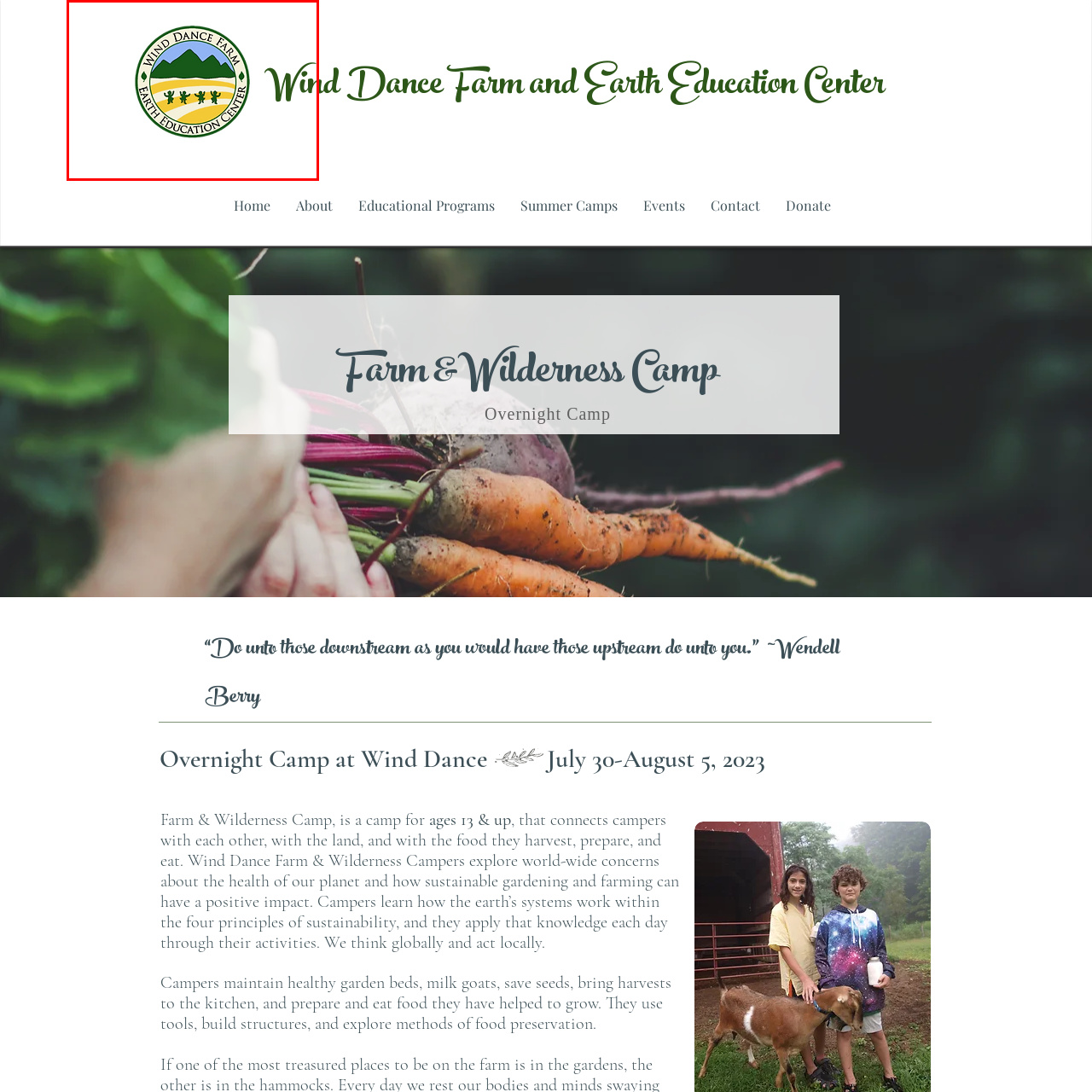What is the focus of Wind Dance Farm?
Carefully examine the image highlighted by the red bounding box and provide a detailed answer to the question.

The logo of Wind Dance Farm features stylized figures of campers or students engaging with the land, symbolizing the camp's focus on teaching ecological principles and fostering a hands-on relationship with nature, which implies that the focus of Wind Dance Farm is on sustainability and environmental education.